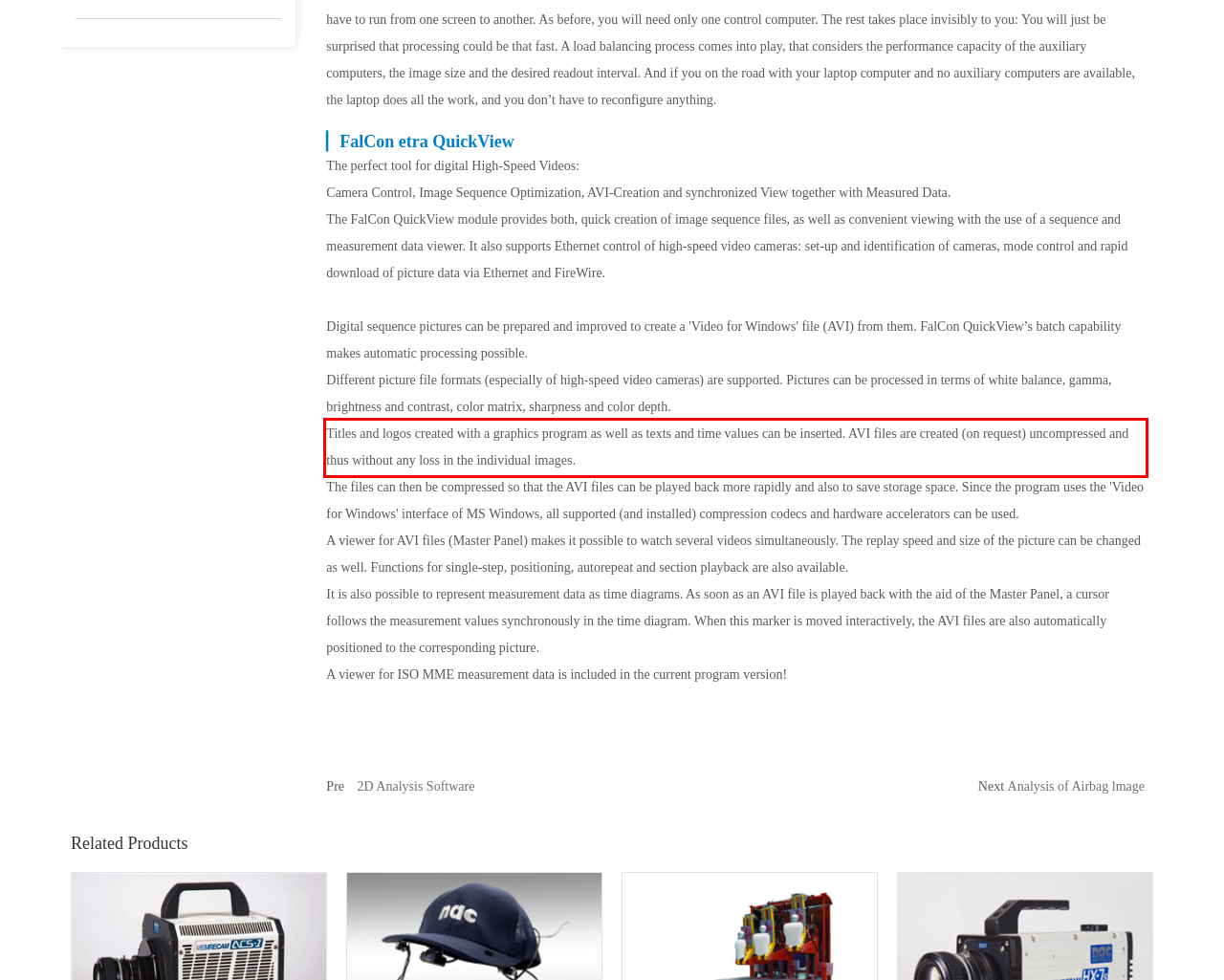Inspect the webpage screenshot that has a red bounding box and use OCR technology to read and display the text inside the red bounding box.

Titles and logos created with a graphics program as well as texts and time values can be inserted. AVI files are created (on request) uncompressed and thus without any loss in the individual images.